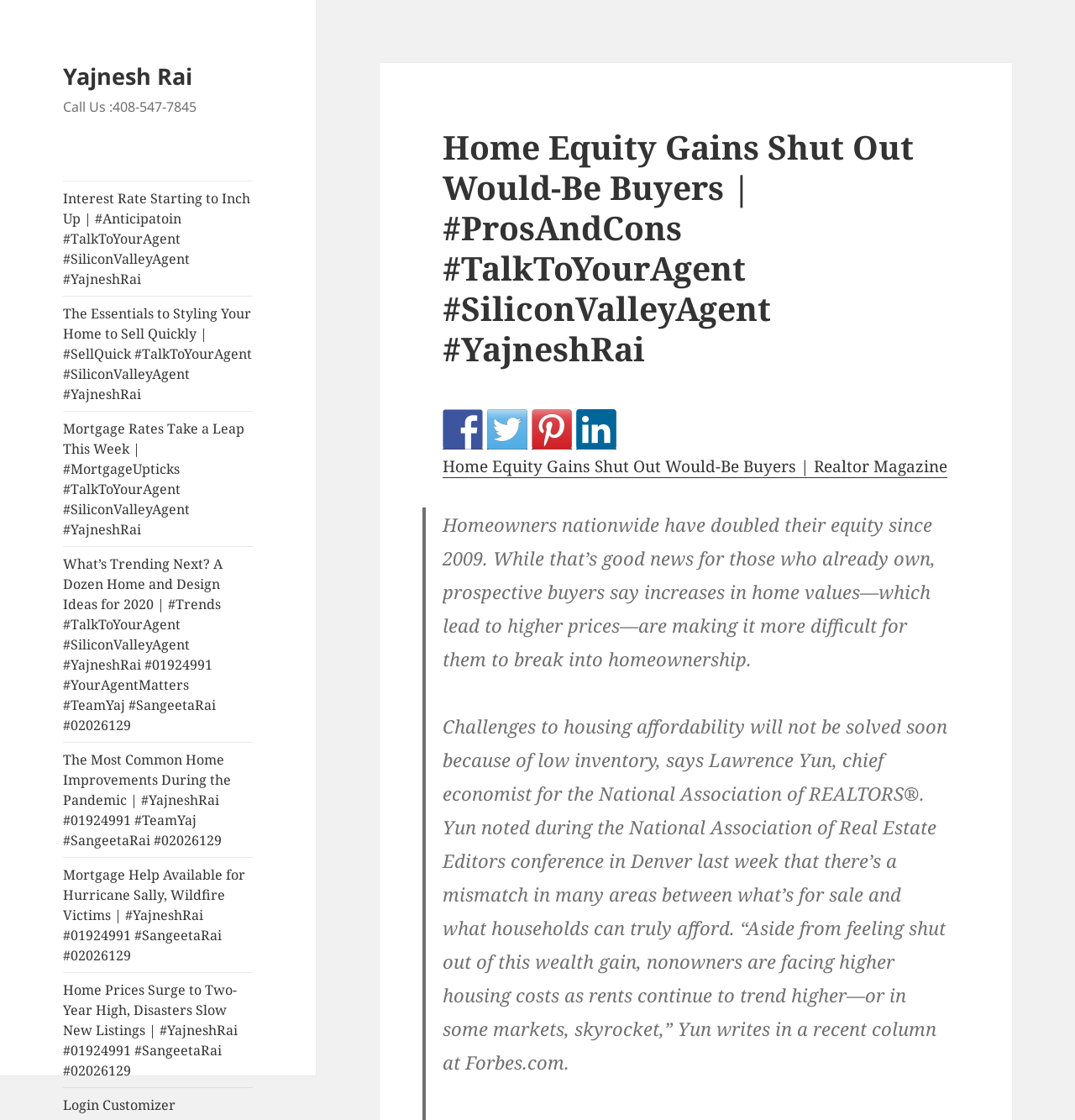How many times have homeowners nationwide doubled their equity since 2009?
Analyze the screenshot and provide a detailed answer to the question.

This answer can be obtained by reading the text in the webpage, specifically the sentence 'Homeowners nationwide have doubled their equity since 2009.'